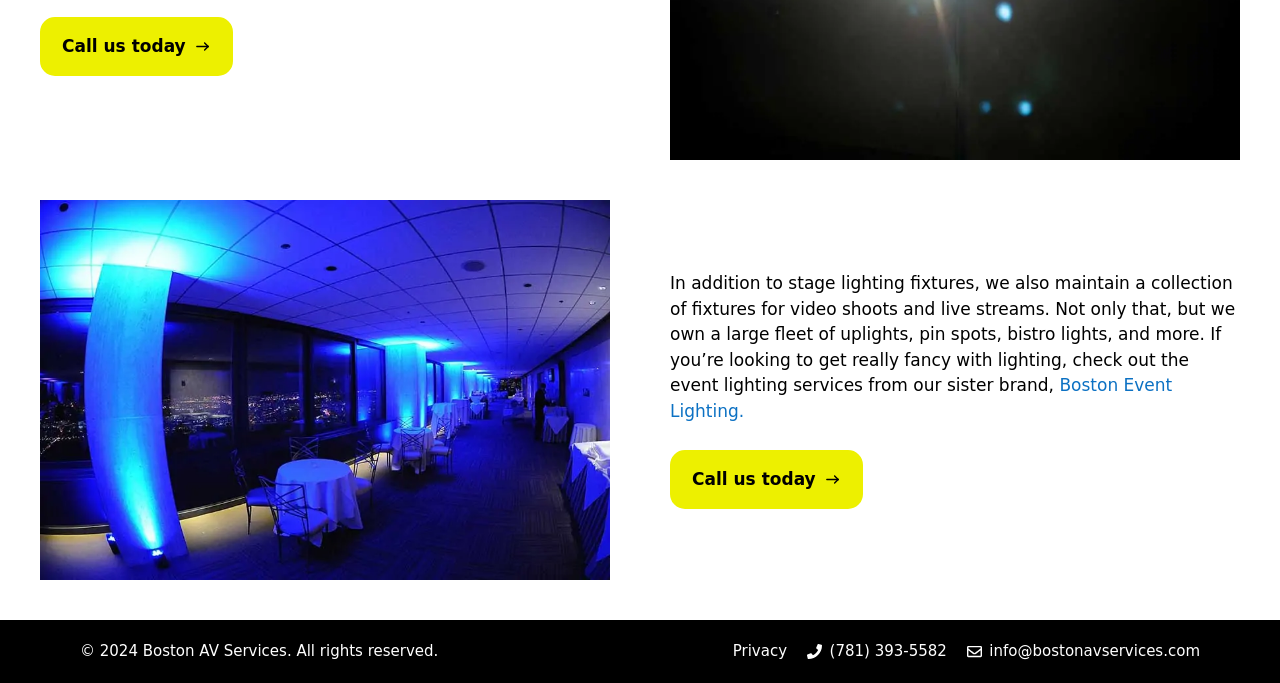Extract the bounding box coordinates of the UI element described: "(781) 393-5582". Provide the coordinates in the format [left, top, right, bottom] with values ranging from 0 to 1.

[0.648, 0.94, 0.74, 0.966]